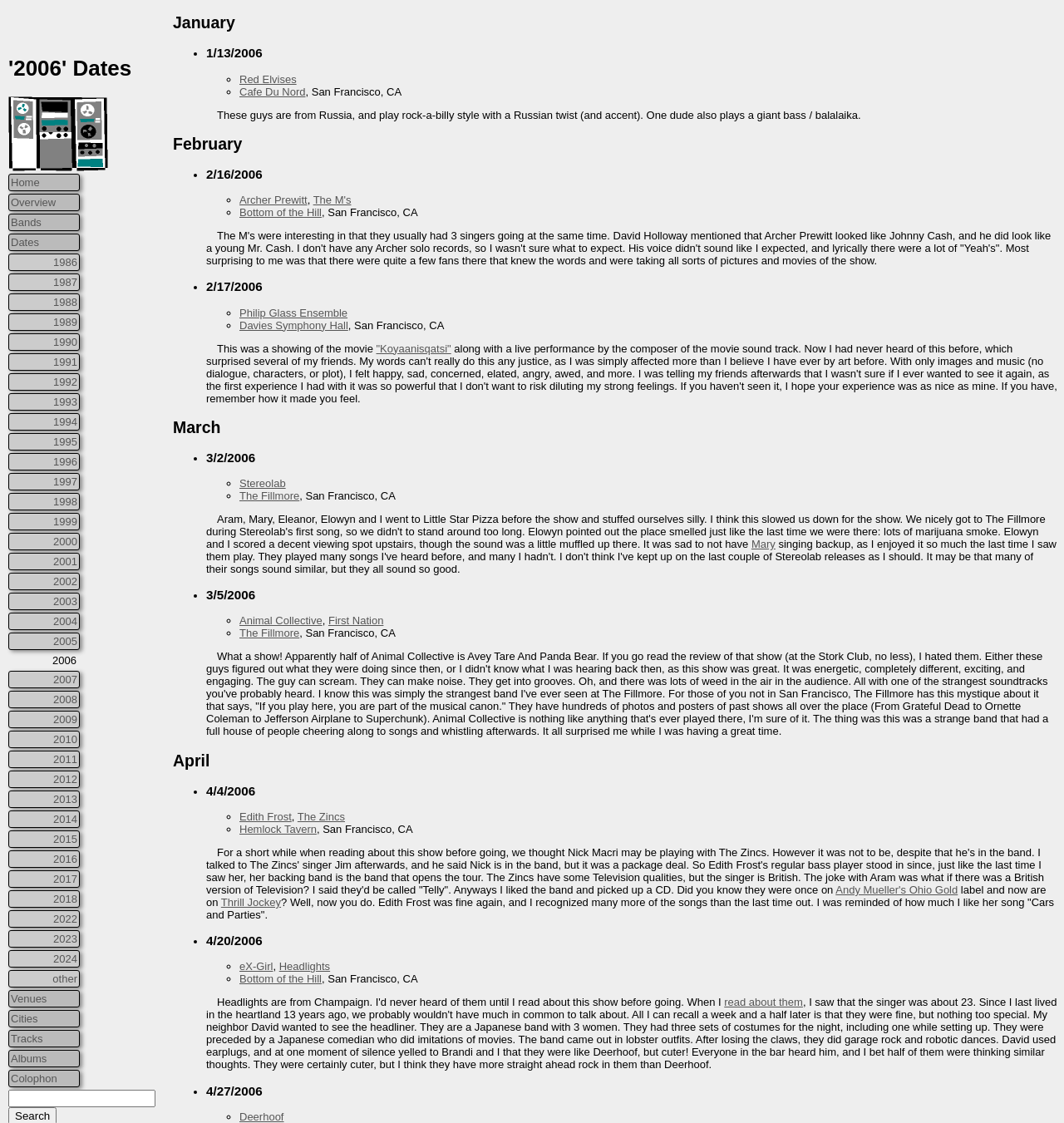From the image, can you give a detailed response to the question below:
What is the first month listed on the webpage?

I looked at the webpage and saw that the first heading element is 'January', which indicates that it is the first month listed on the webpage.